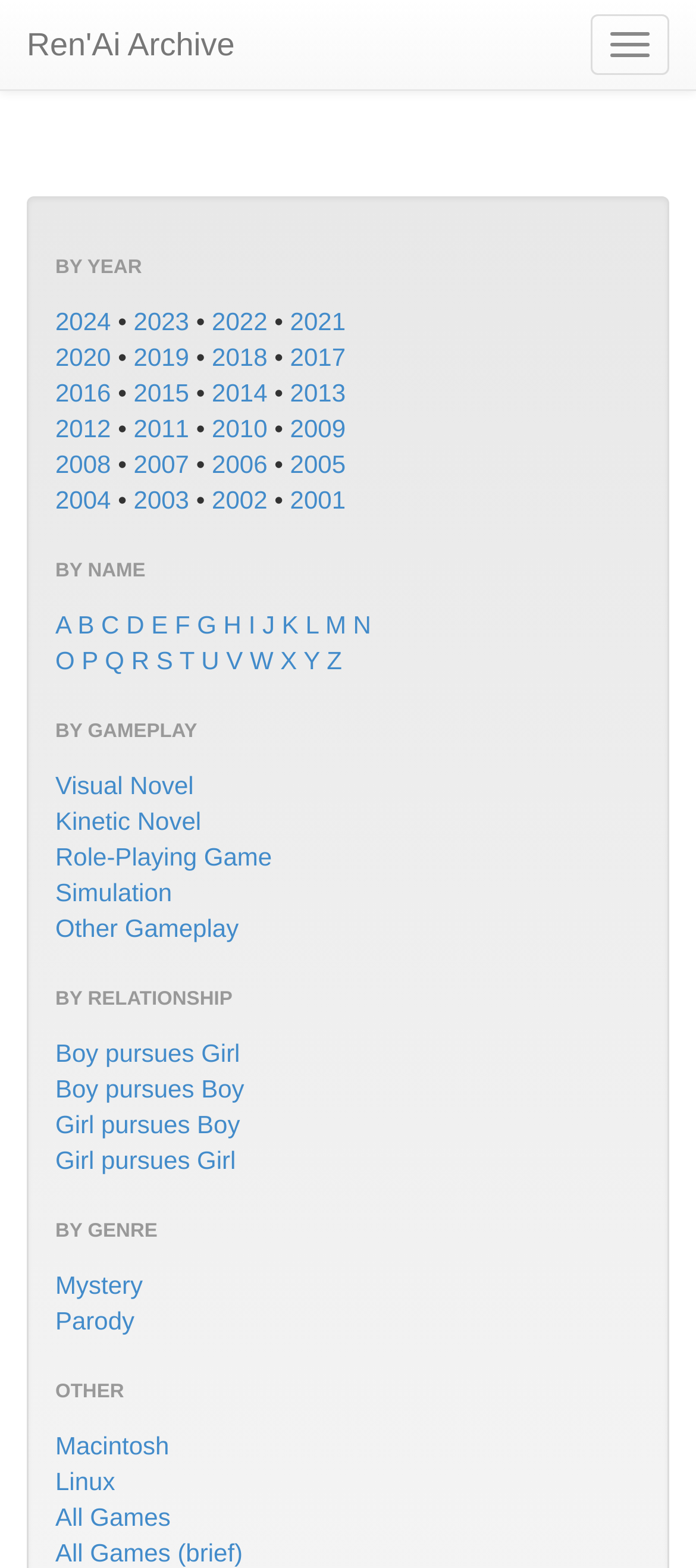Identify the bounding box coordinates of the part that should be clicked to carry out this instruction: "Explore games for Macintosh".

[0.079, 0.913, 0.243, 0.931]